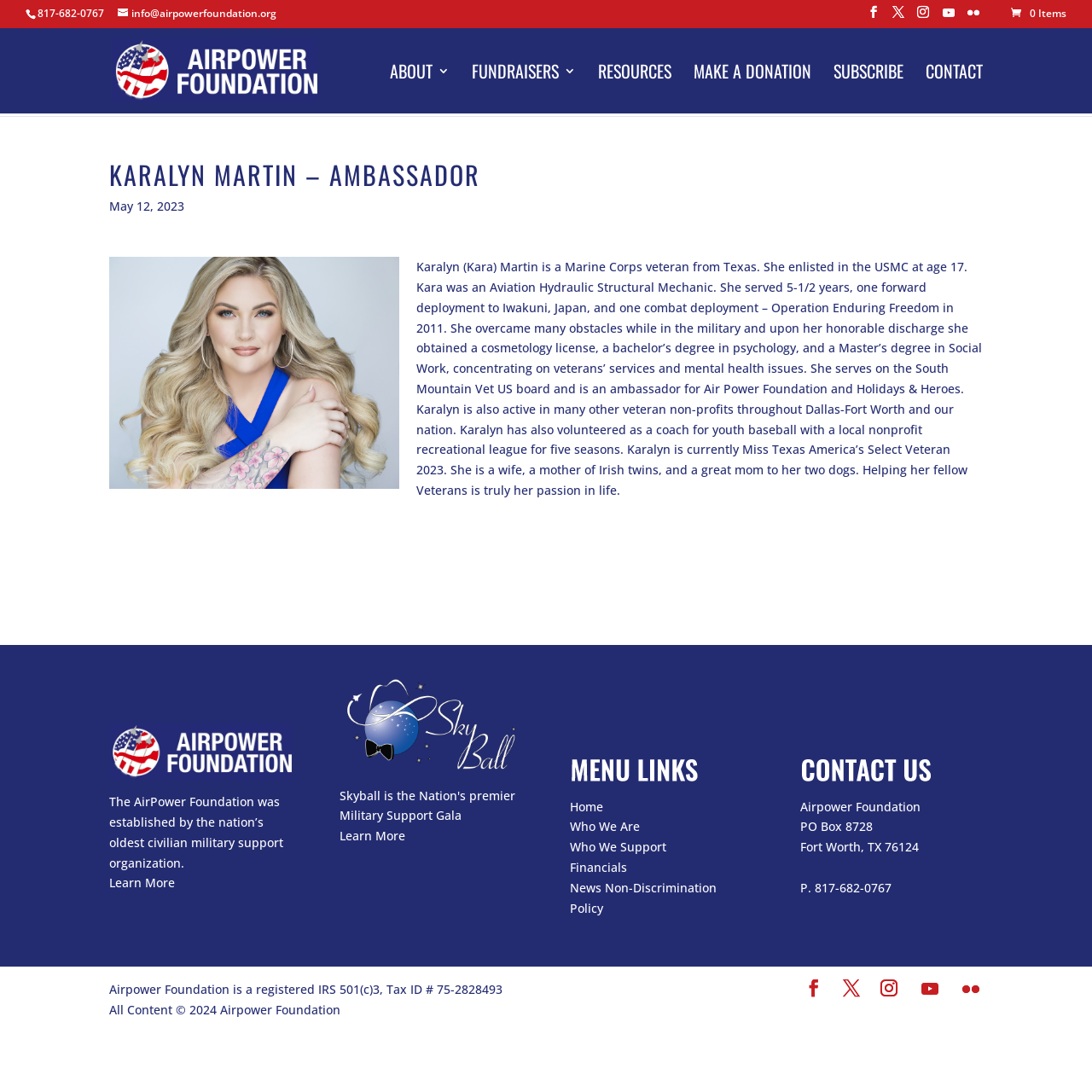Please locate and retrieve the main header text of the webpage.

KARALYN MARTIN – AMBASSADOR